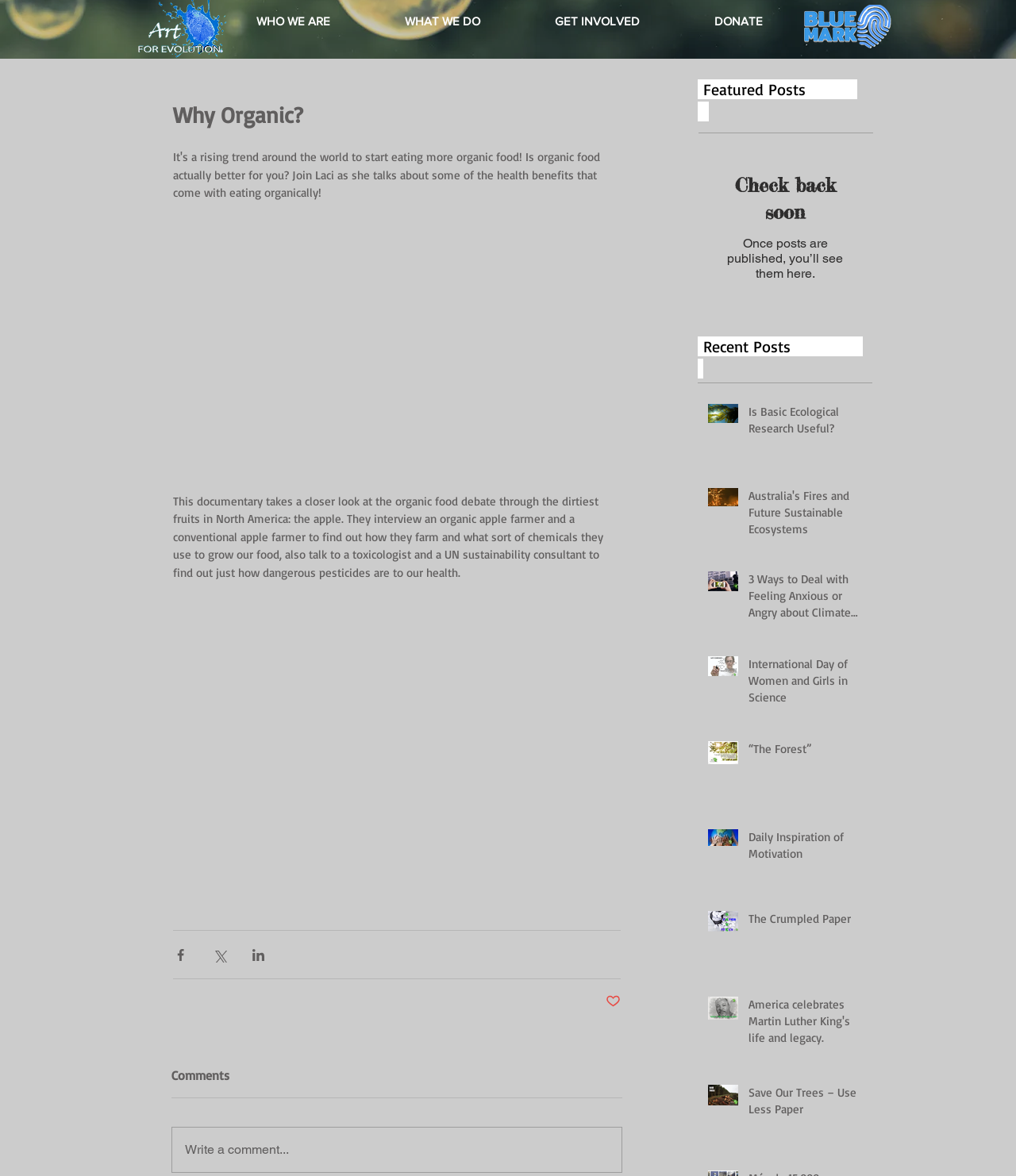Using the format (top-left x, top-left y, bottom-right x, bottom-right y), and given the element description, identify the bounding box coordinates within the screenshot: DONATE

[0.666, 0.007, 0.788, 0.03]